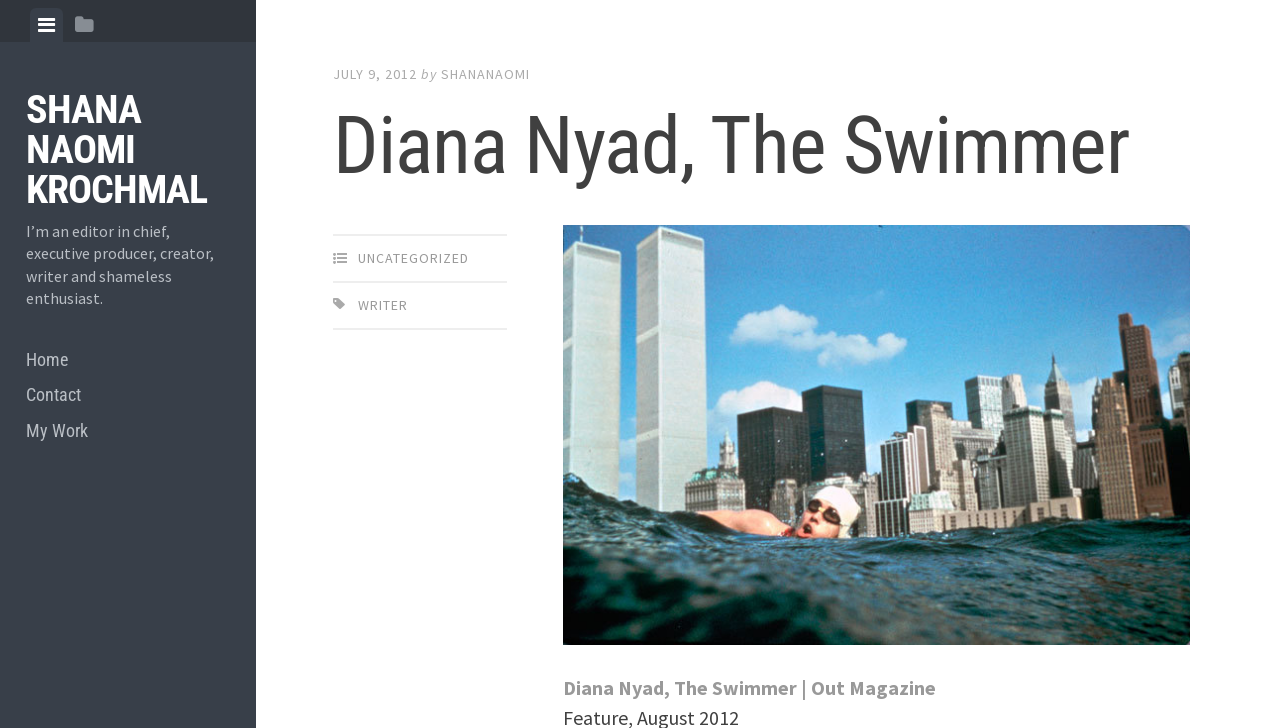Identify and provide the bounding box coordinates of the UI element described: "July 9, 2012January 12, 2019". The coordinates should be formatted as [left, top, right, bottom], with each number being a float between 0 and 1.

[0.26, 0.089, 0.326, 0.114]